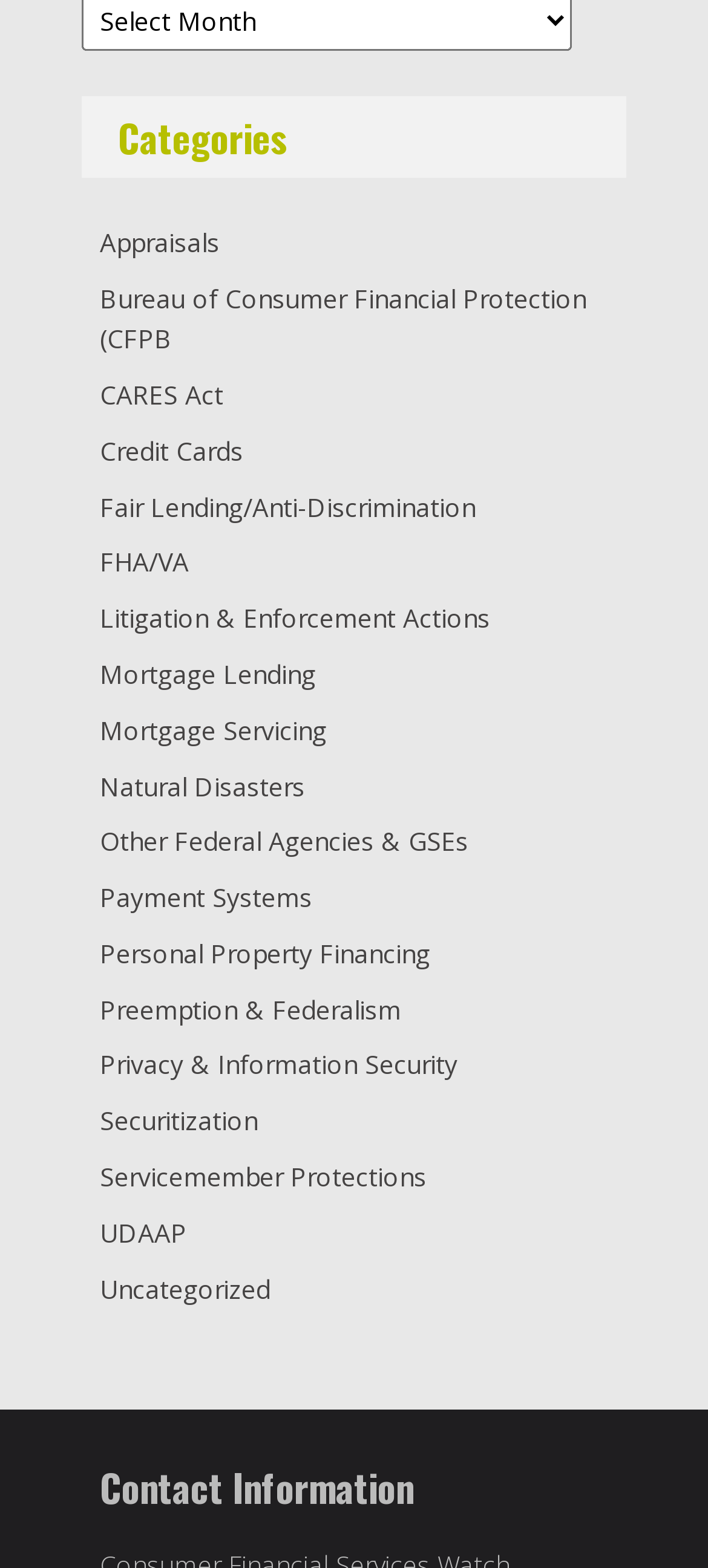What is the first category listed?
Provide a detailed answer to the question, using the image to inform your response.

The first category listed is 'Appraisals' which is a link element located at the top of the webpage with a bounding box coordinate of [0.141, 0.144, 0.31, 0.166].